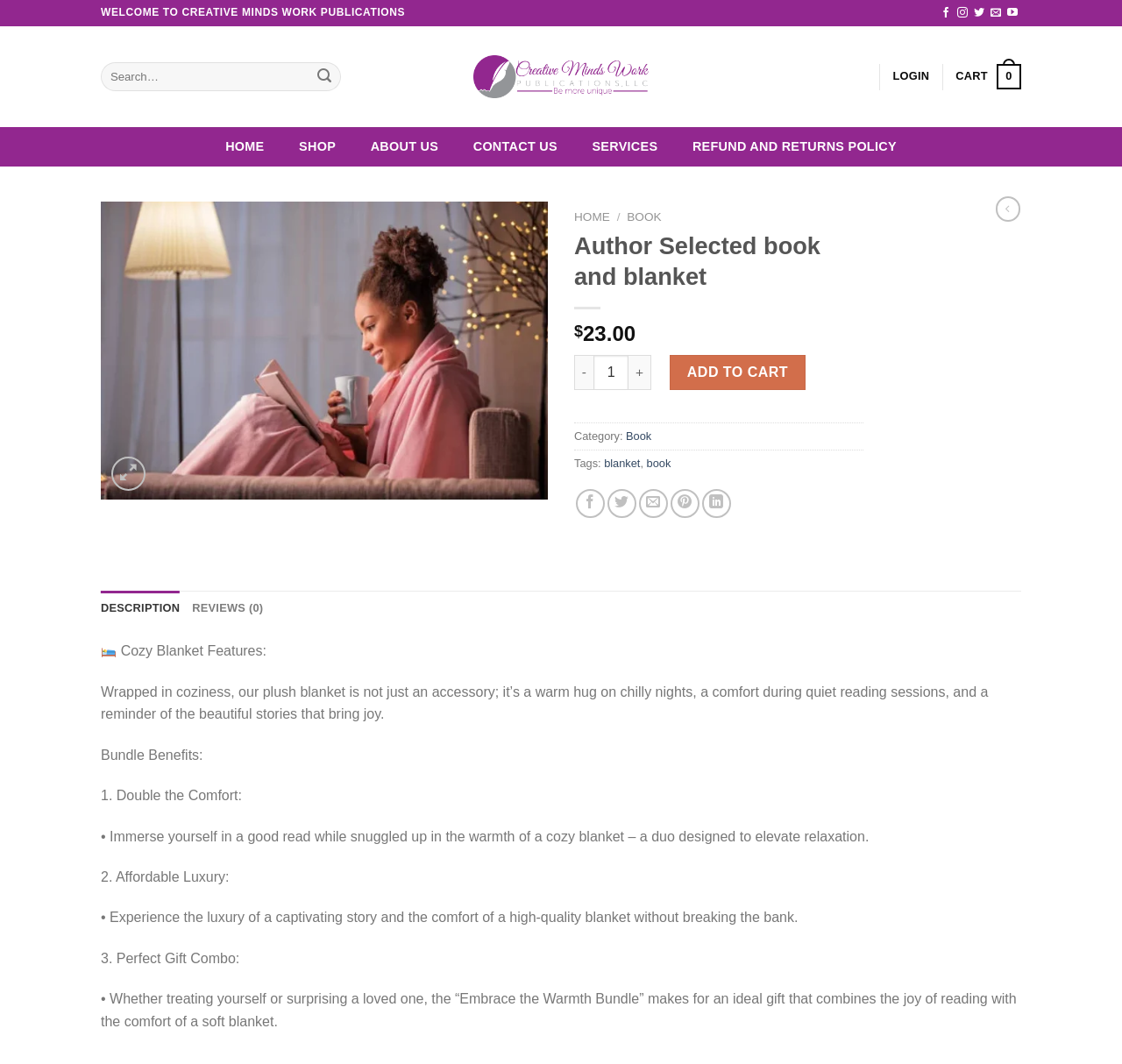What is the category of the product?
Provide an in-depth and detailed answer to the question.

The category of the product can be determined by looking at the product details section, where it is listed as 'Category: Book'.